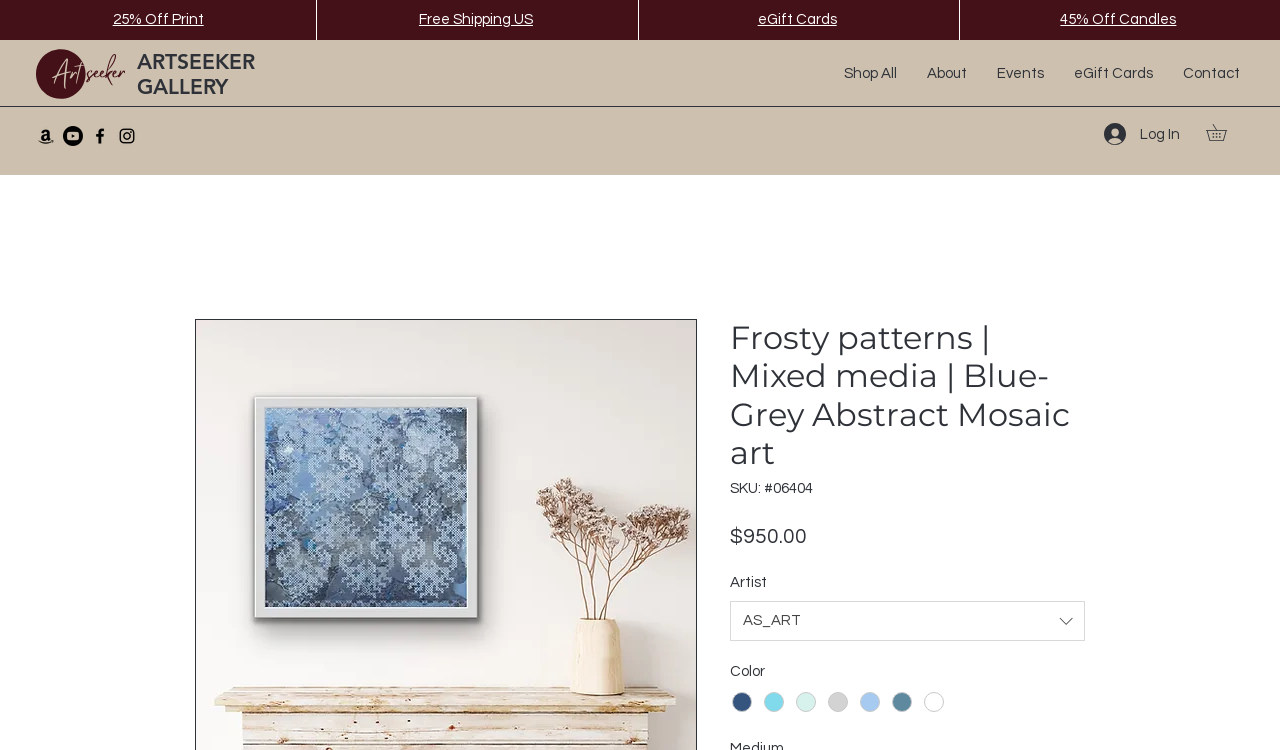What is the text of the webpage's headline?

Frosty patterns | Mixed media | Blue-Grey Abstract Mosaic art